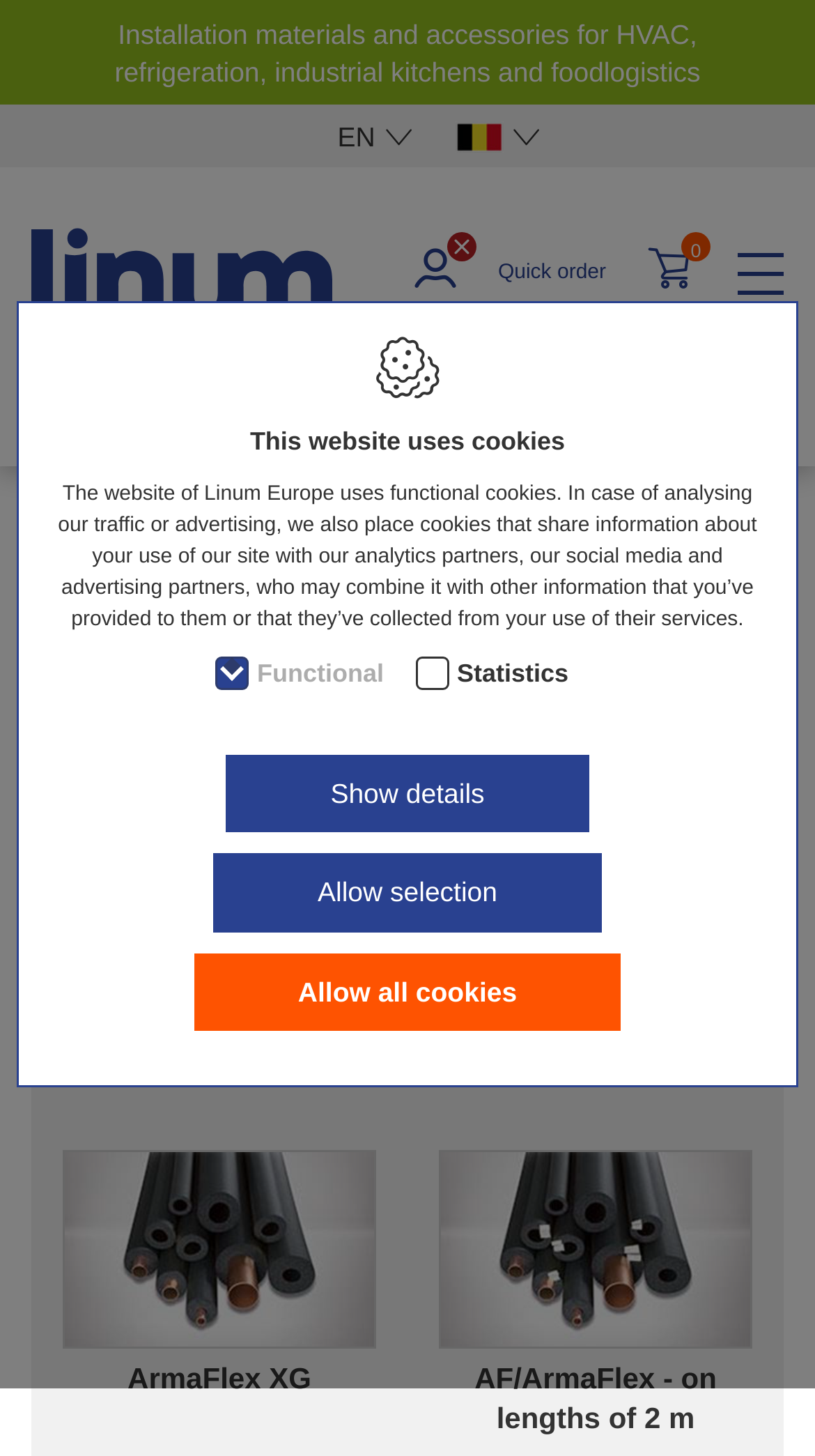Show the bounding box coordinates for the element that needs to be clicked to execute the following instruction: "Search for something". Provide the coordinates in the form of four float numbers between 0 and 1, i.e., [left, top, right, bottom].

[0.105, 0.269, 0.767, 0.313]